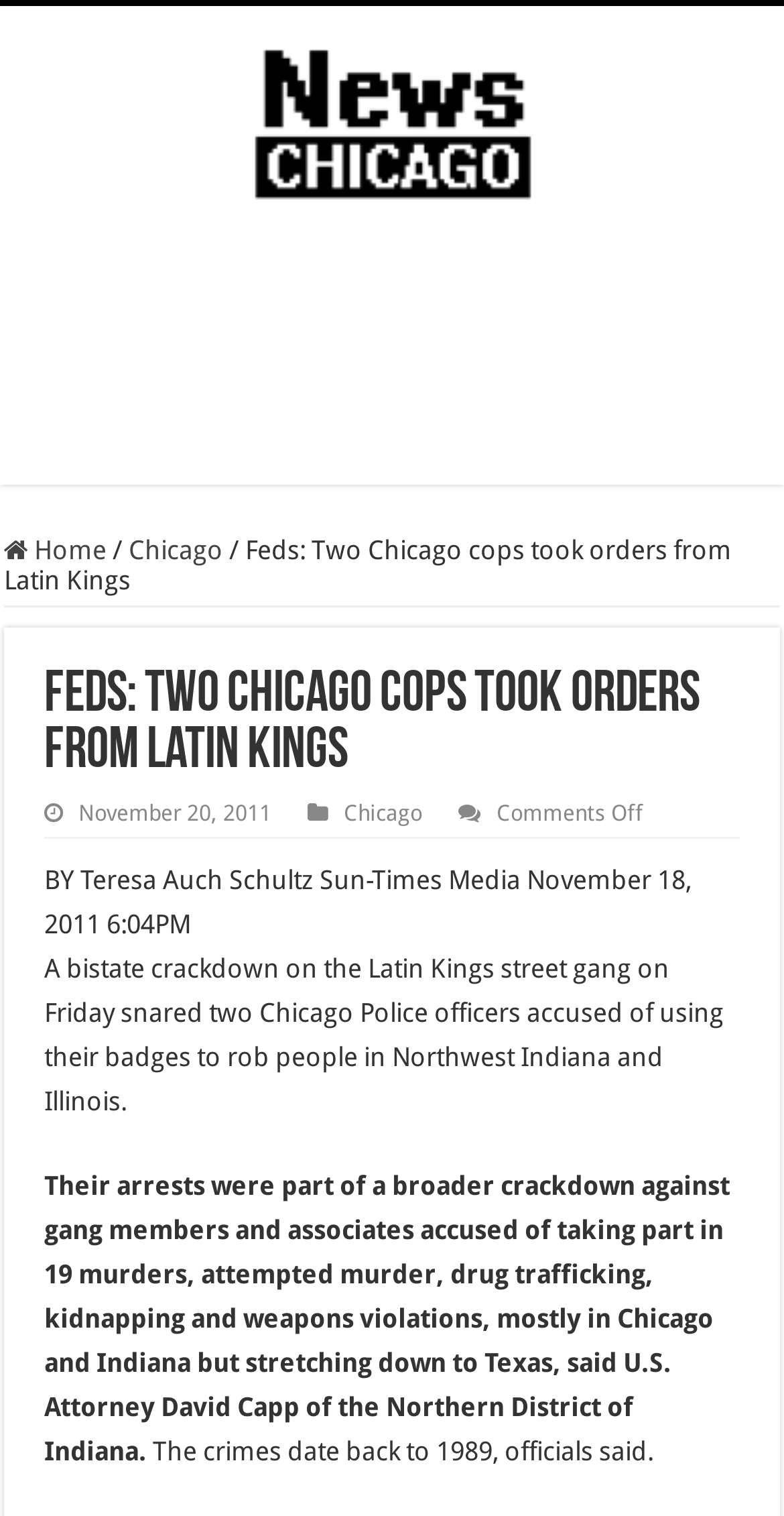Provide the bounding box coordinates of the HTML element this sentence describes: "Chicago". The bounding box coordinates consist of four float numbers between 0 and 1, i.e., [left, top, right, bottom].

[0.438, 0.528, 0.538, 0.545]